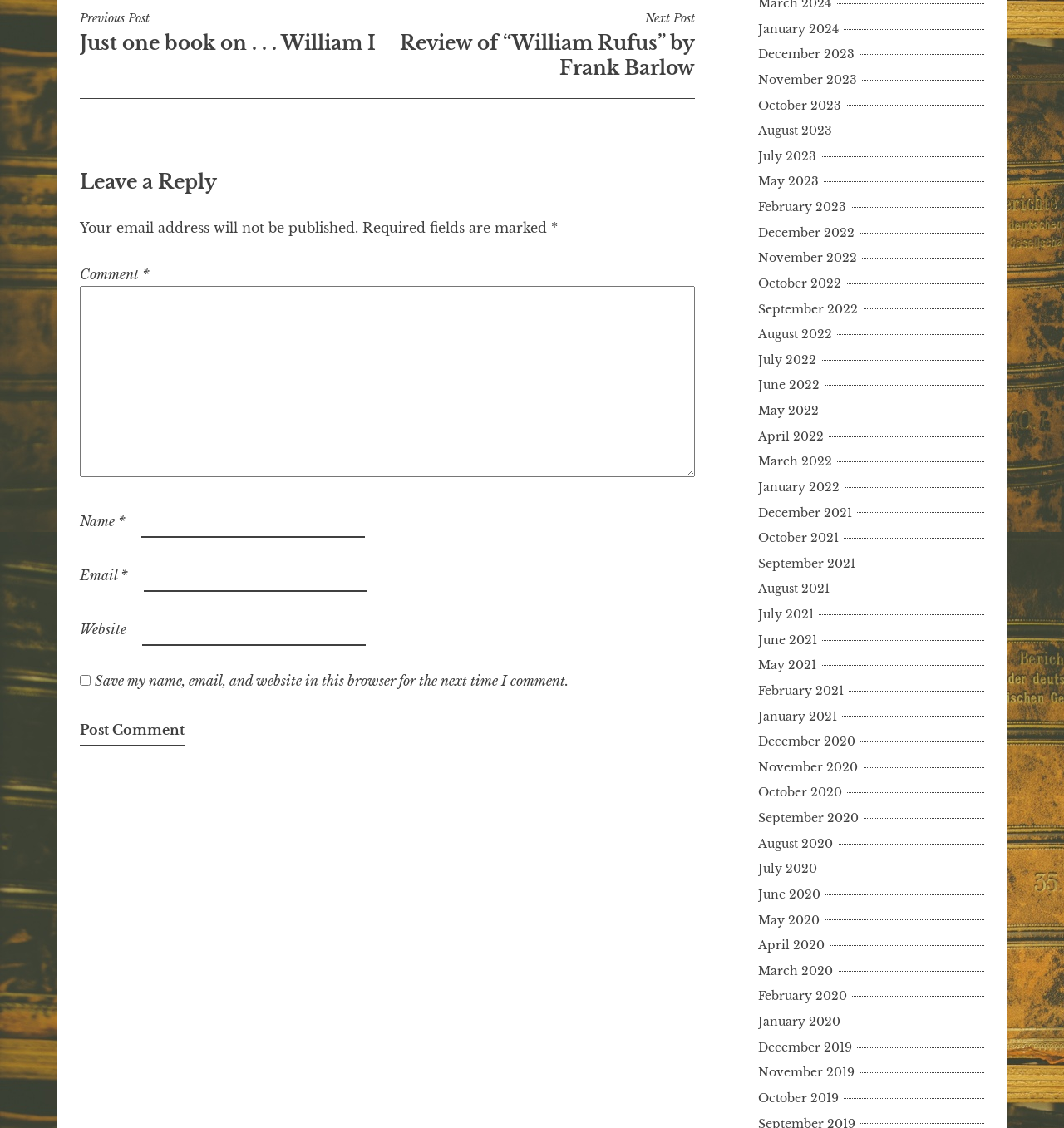Provide a short answer to the following question with just one word or phrase: What is required to post a comment?

Name, Email, Comment